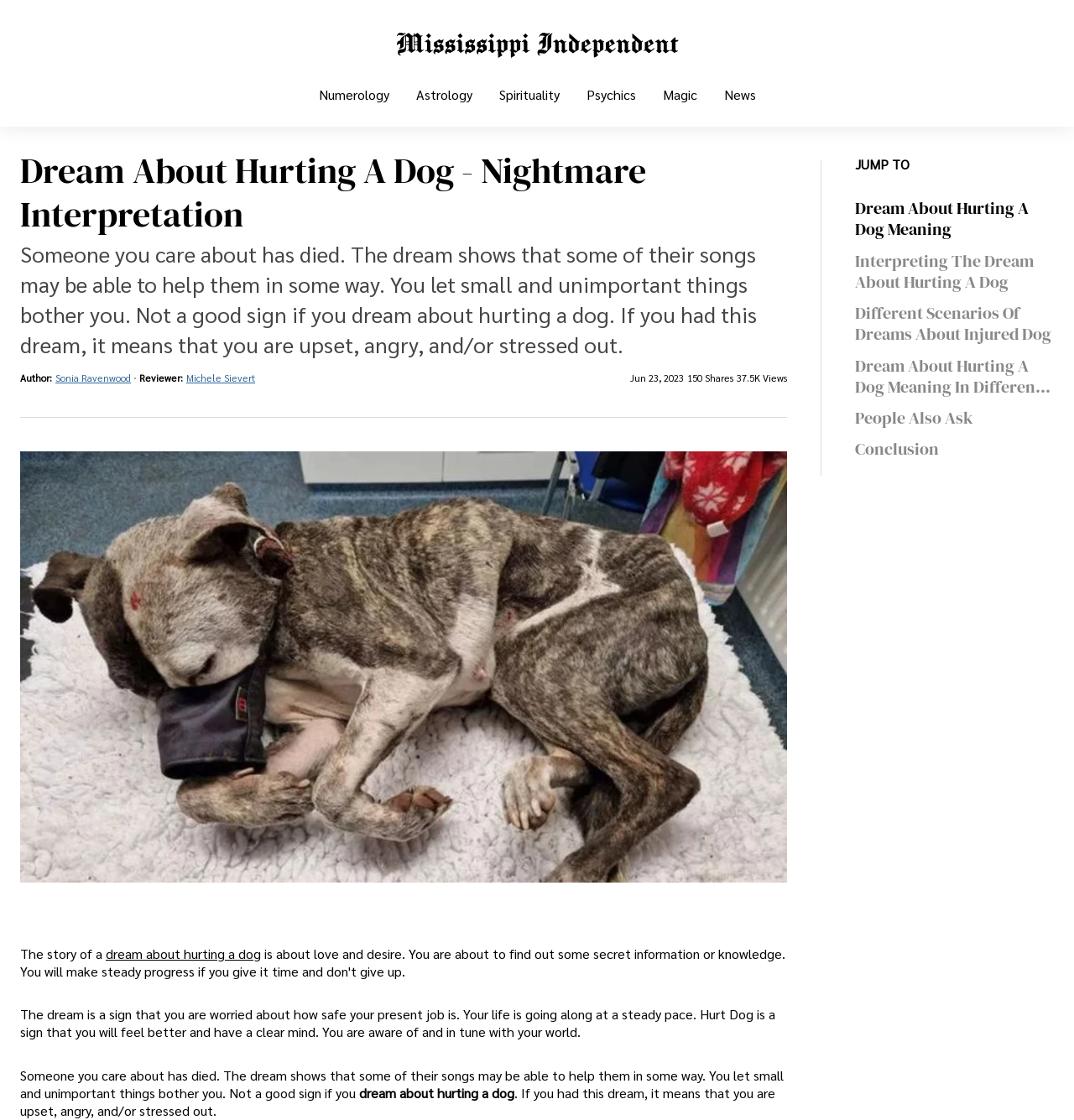Please provide a comprehensive answer to the question based on the screenshot: What is the author of this article?

I found the author's name by looking at the text 'Author:' and the corresponding text next to it, which is 'Sonia Ravenwood'.